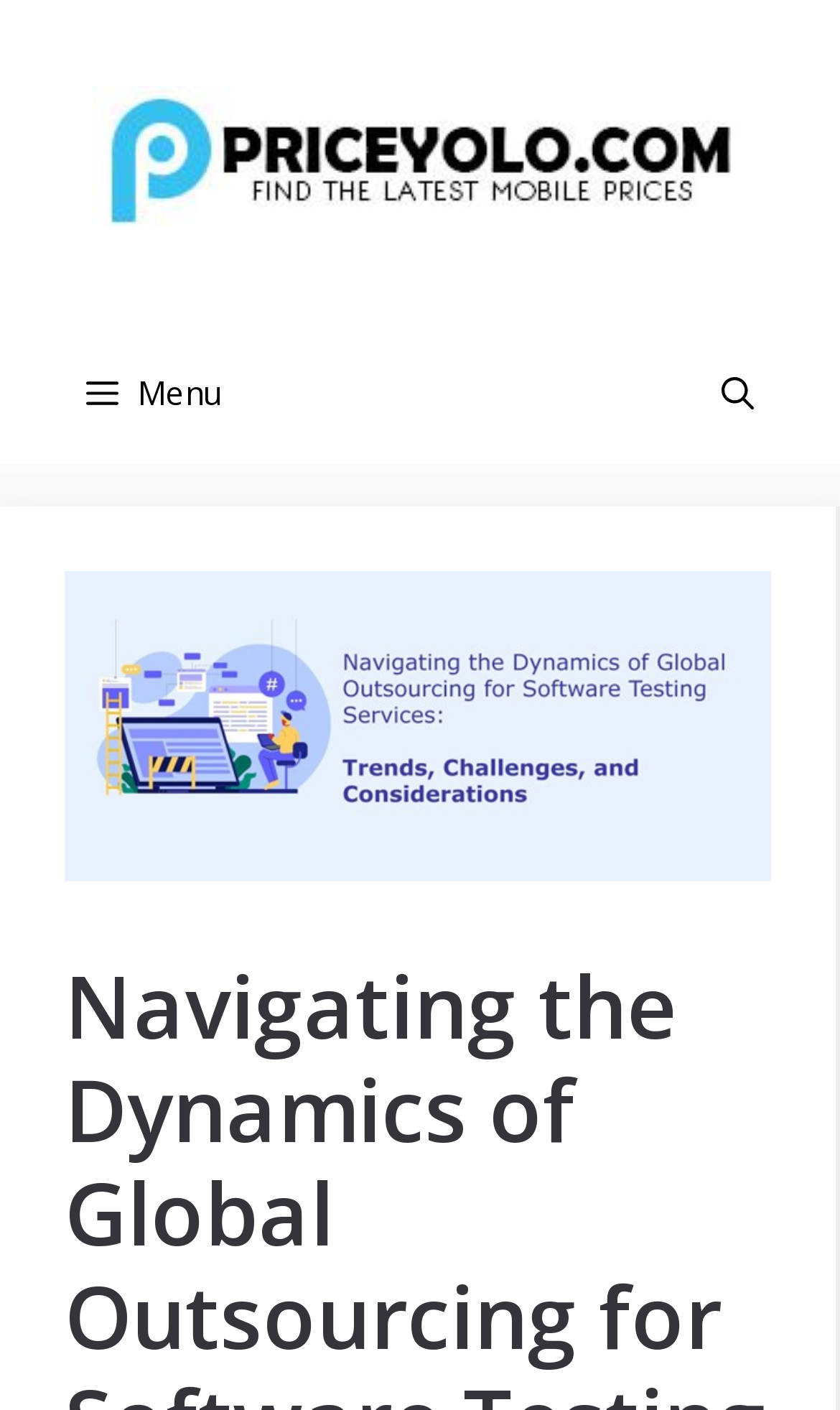Please determine the headline of the webpage and provide its content.

Navigating the Dynamics of Global Outsourcing for Software Testing Services: Trends, Challenges, and Considerations